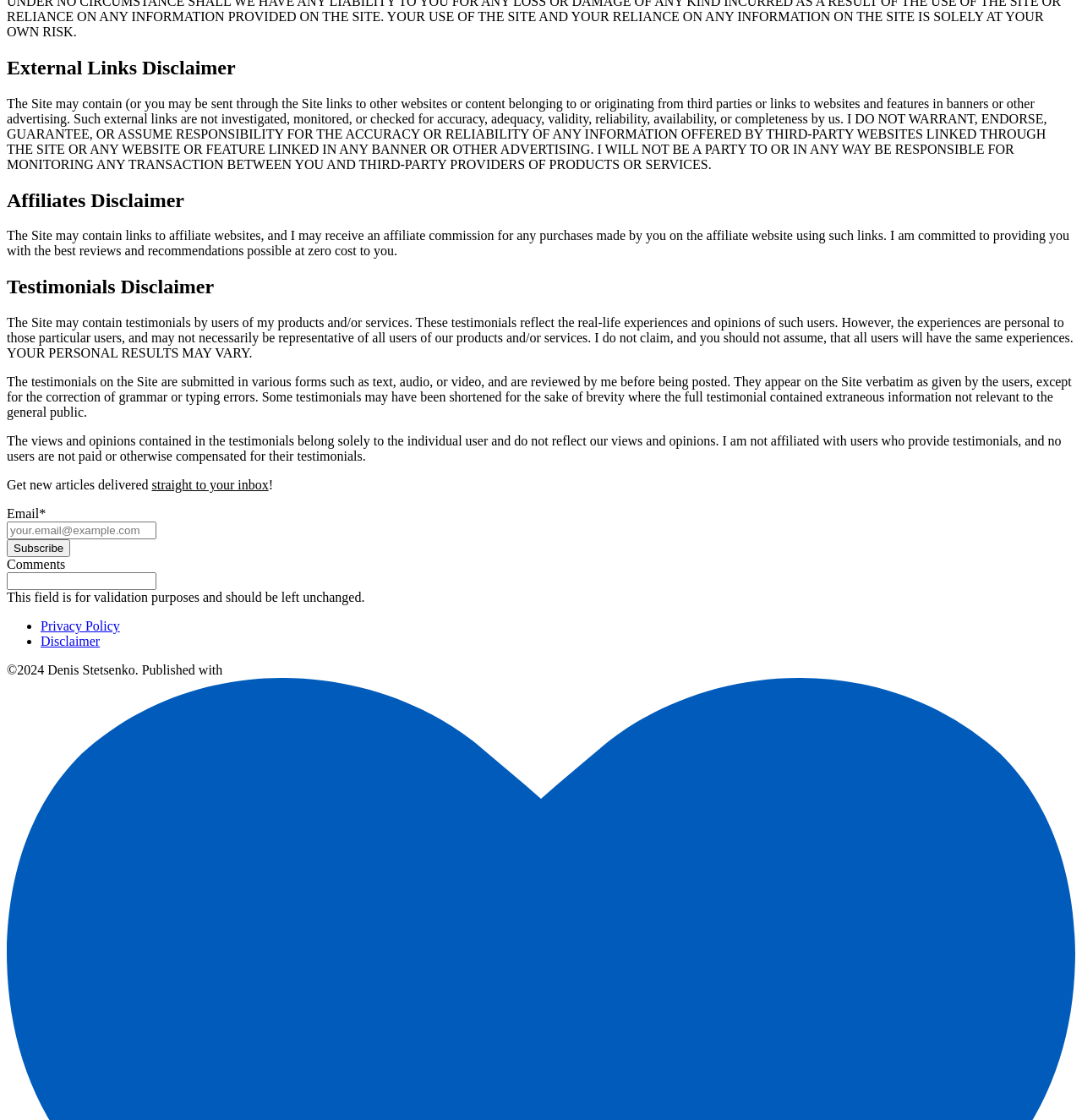Provide the bounding box for the UI element matching this description: "News & Press".

None